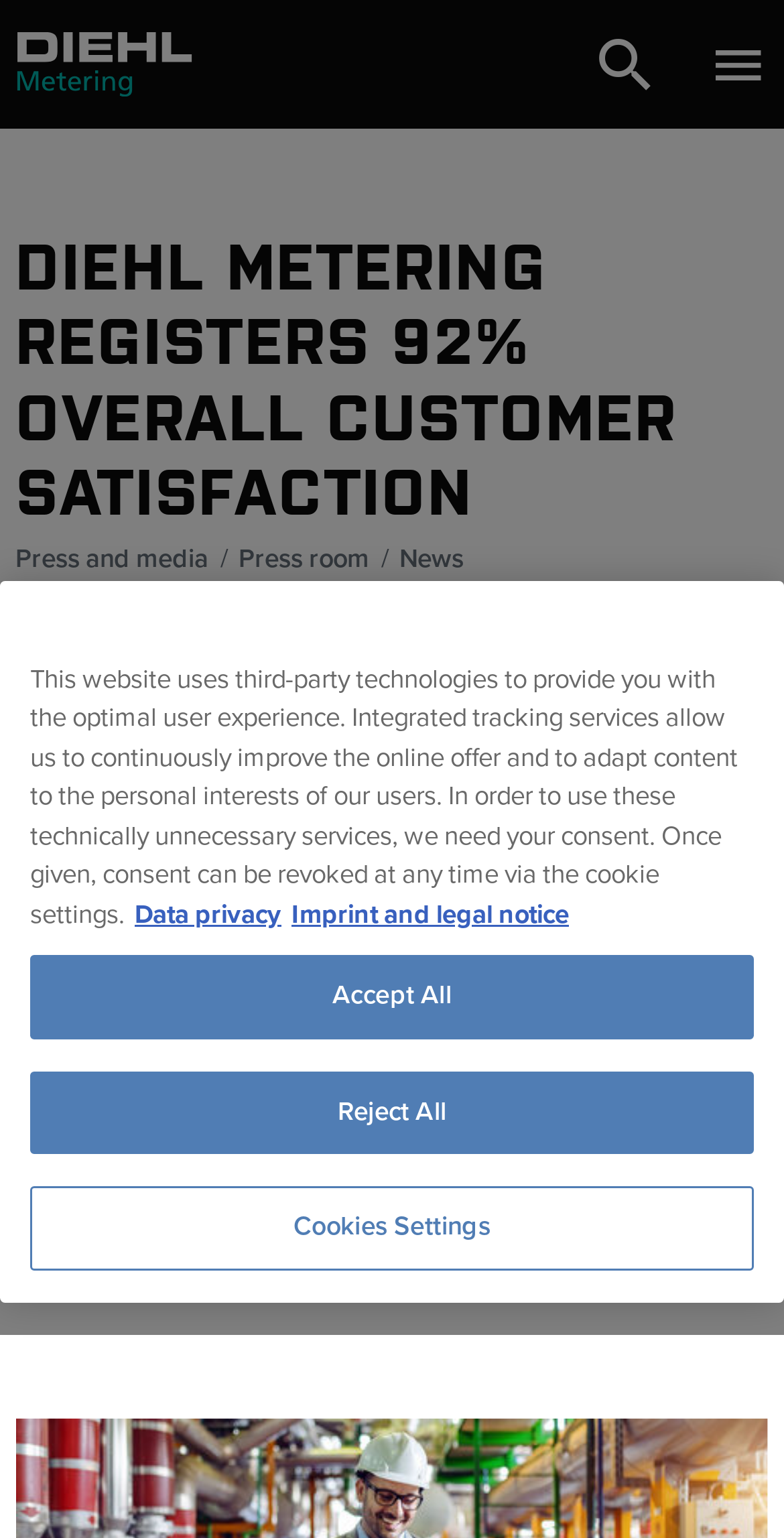What is the headline of the webpage?

DIEHL METERING REGISTERS 92% OVERALL CUSTOMER SATISFACTION